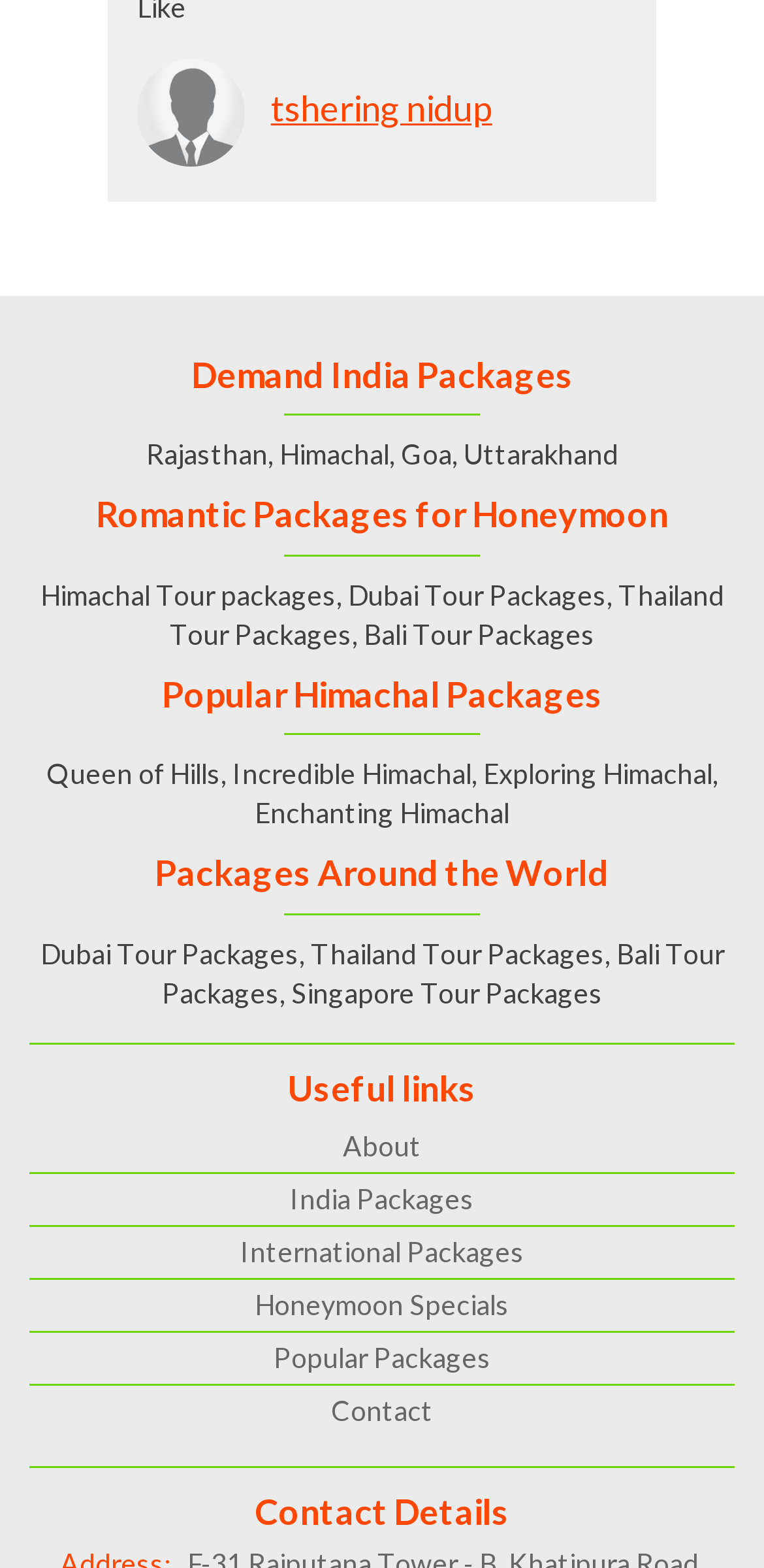Find the bounding box coordinates of the area to click in order to follow the instruction: "Check About".

[0.449, 0.72, 0.551, 0.741]